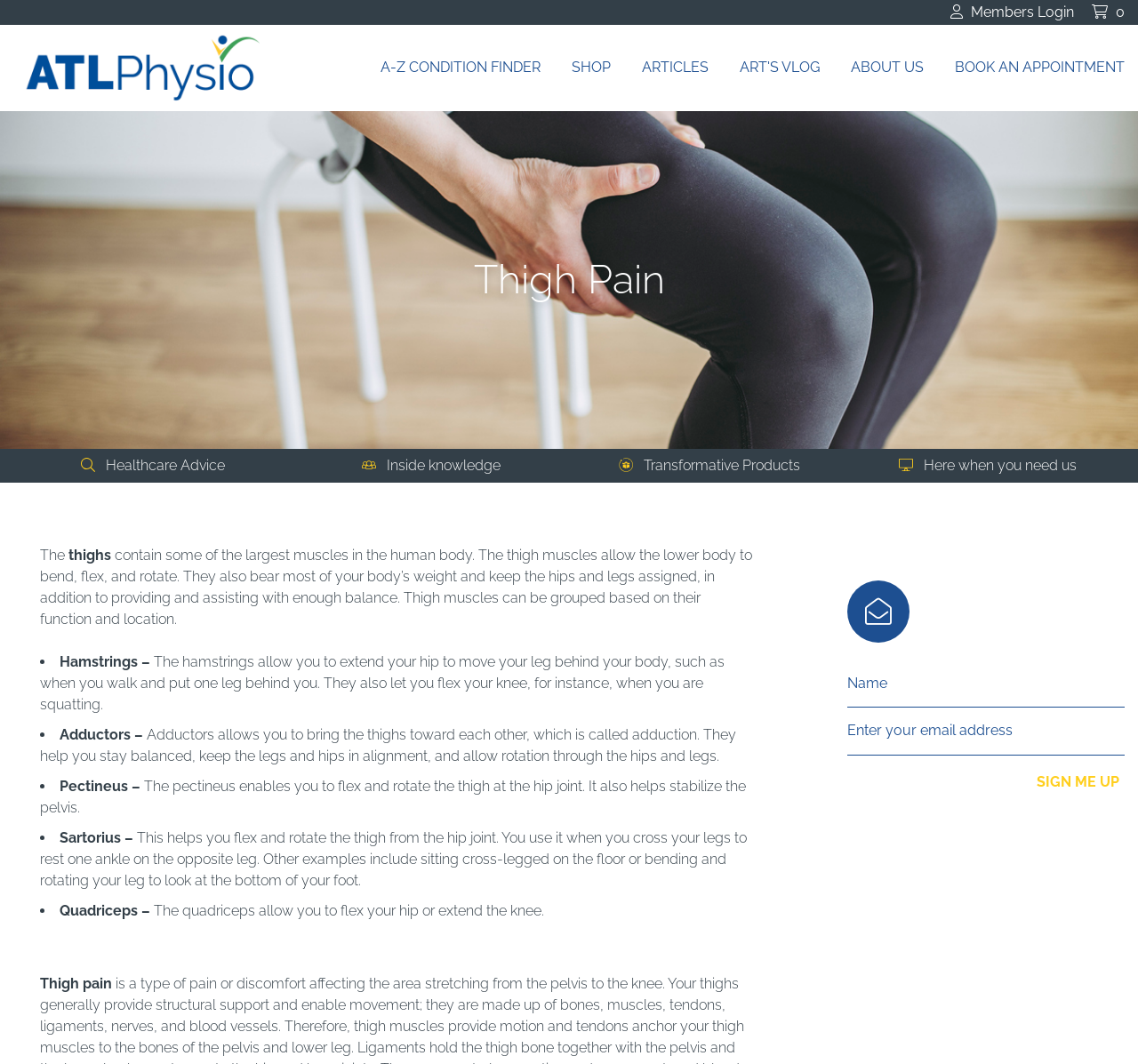Please find the bounding box coordinates of the element's region to be clicked to carry out this instruction: "Enter your name".

[0.744, 0.621, 0.988, 0.665]